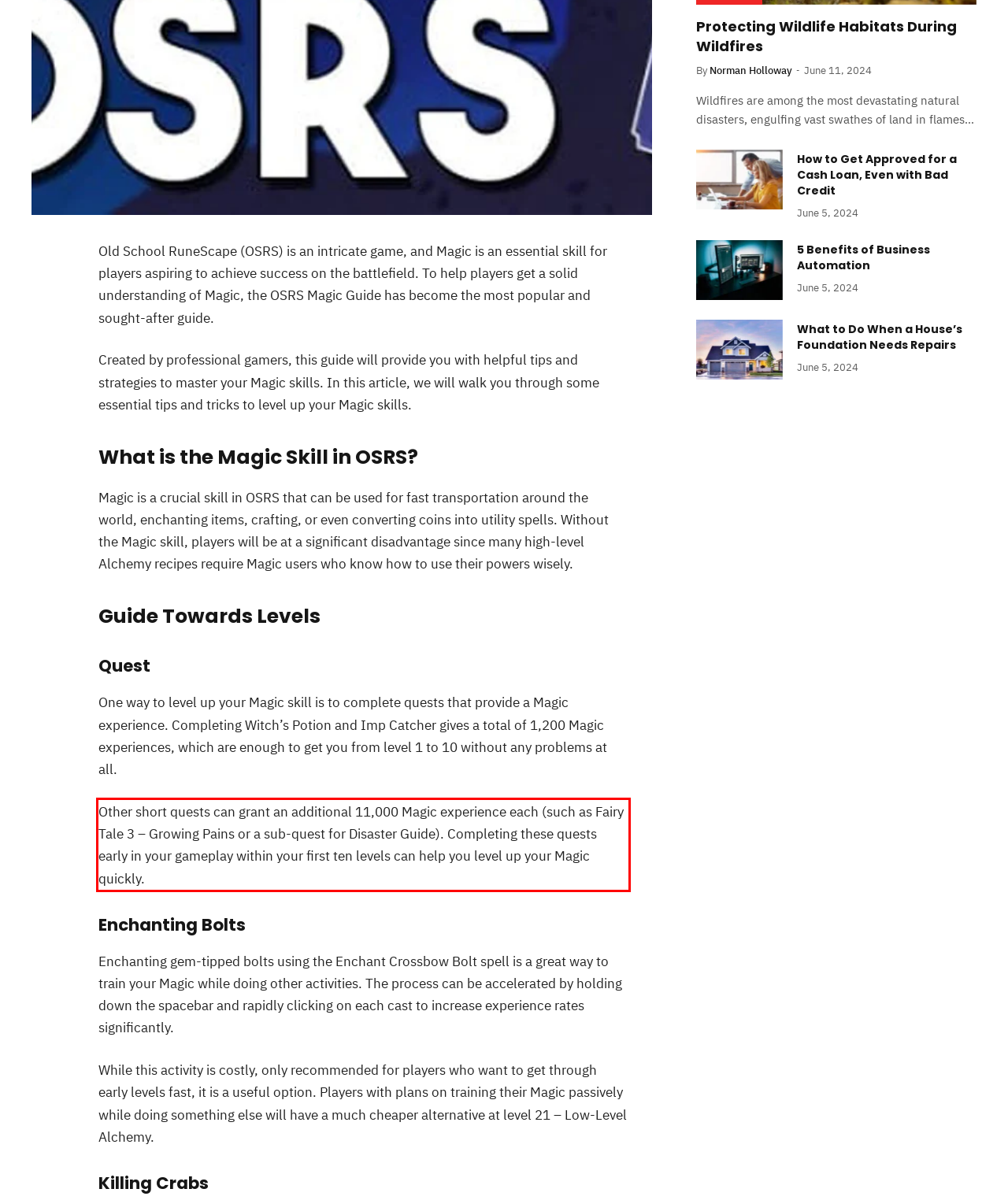Within the provided webpage screenshot, find the red rectangle bounding box and perform OCR to obtain the text content.

Other short quests can grant an additional 11,000 Magic experience each (such as Fairy Tale 3 – Growing Pains or a sub-quest for Disaster Guide). Completing these quests early in your gameplay within your first ten levels can help you level up your Magic quickly.